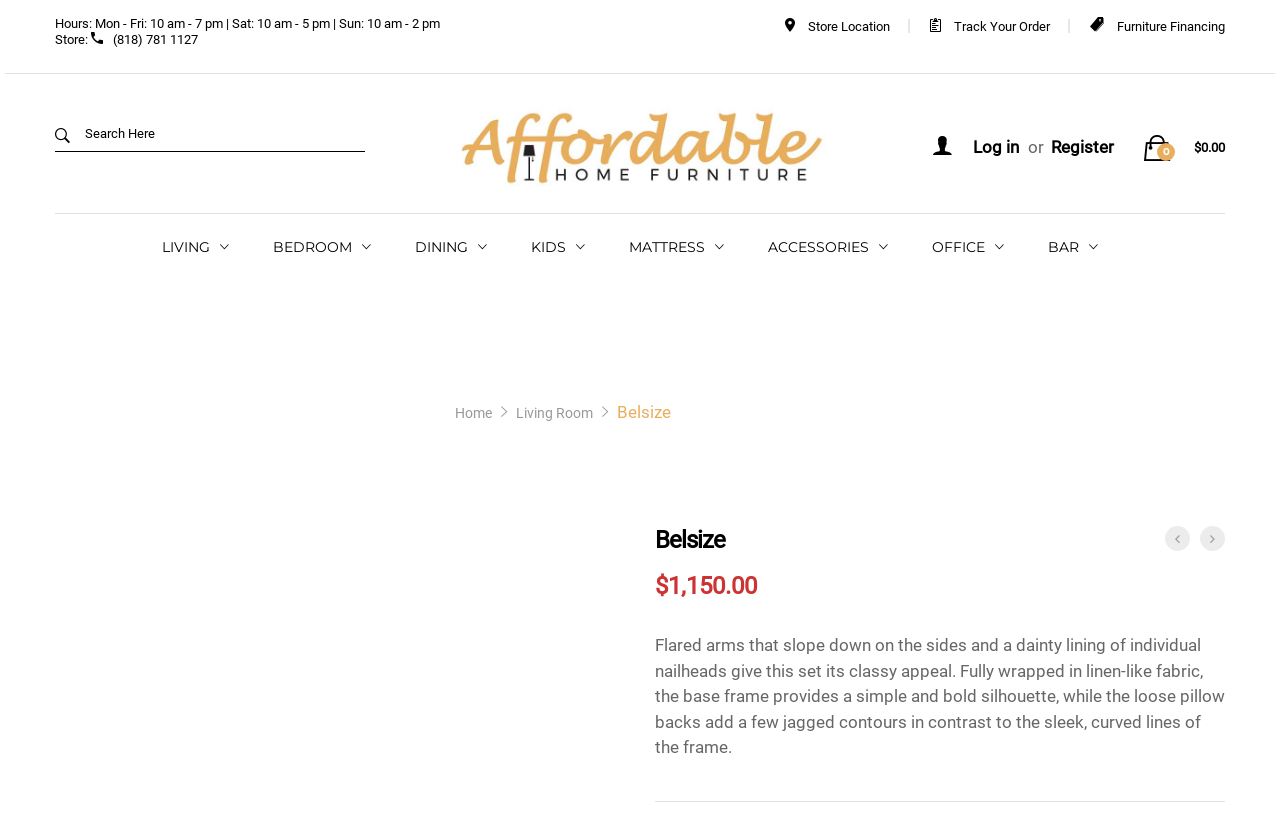Give a full account of the webpage's elements and their arrangement.

This webpage appears to be an e-commerce website, specifically a product page for a sofa set called "Belsize" in Chocolate color. 

At the top of the page, there is a section with store information, including hours of operation, store location, and contact information. Below this section, there are links to track orders, access furniture financing, and navigate to other parts of the website.

The main content of the page is dedicated to the product description and images. There is a large image of the sofa set, accompanied by a detailed description of its features, including the flared arms, linen-like fabric, and nailhead lining. The price of the sofa set is listed as $1,150.00.

To the left of the product image, there is a navigation menu with buttons for different categories, such as Living Room, Bedroom, Dining, and Office. Each button has a dropdown menu with subcategories.

Below the product description, there is a list of related products and accessories, including king-size and California king-size mattresses, box foundations, bunkie boards, and metal bed frames. There are also links to other furniture categories, such as accent chairs, chaise lounges, clocks, and lamps.

At the bottom of the page, there are more links to other categories, including office furniture, desks, office chairs, and bookcases.